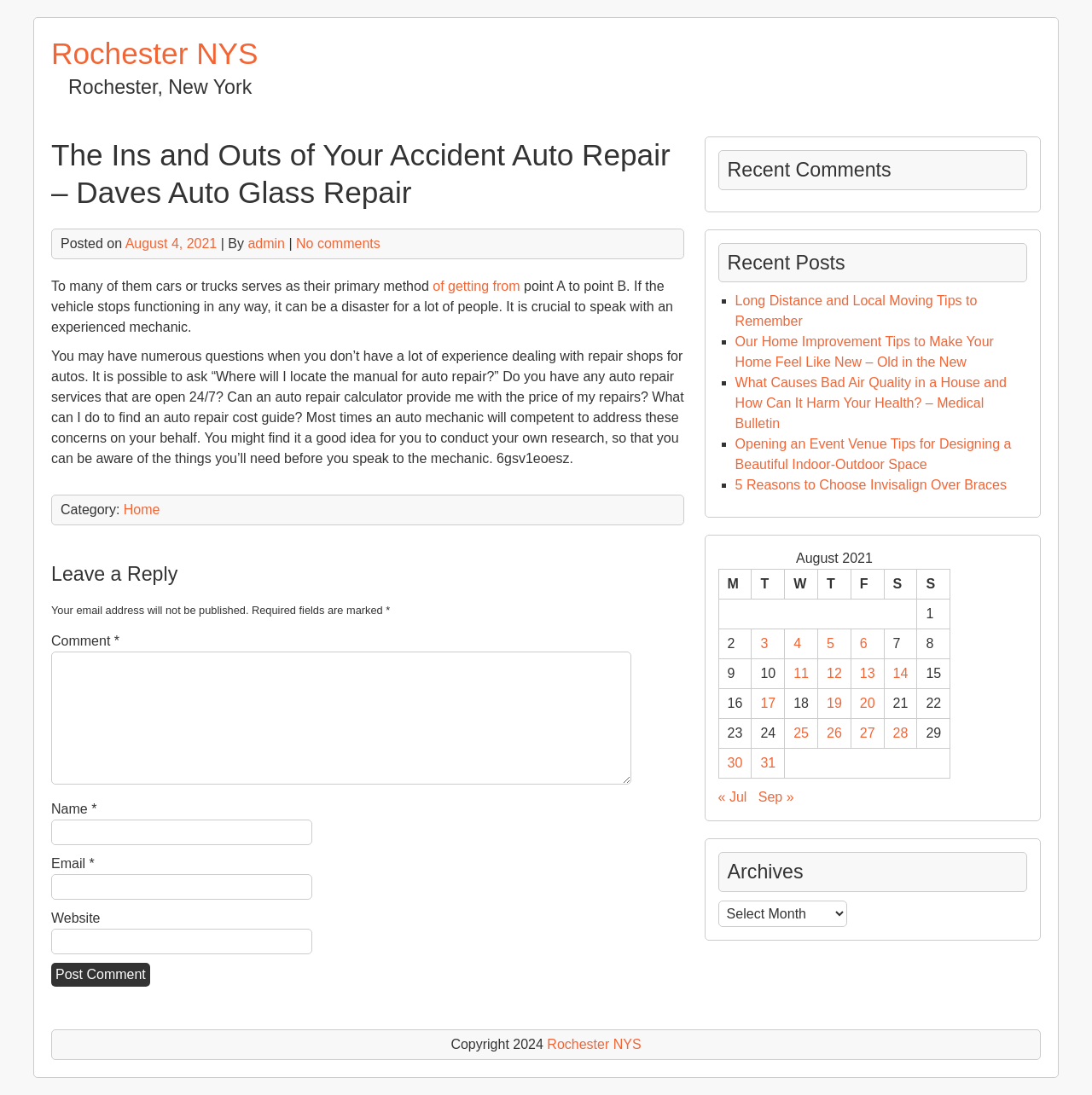Predict the bounding box of the UI element based on this description: "August 4, 2021".

[0.115, 0.216, 0.199, 0.229]